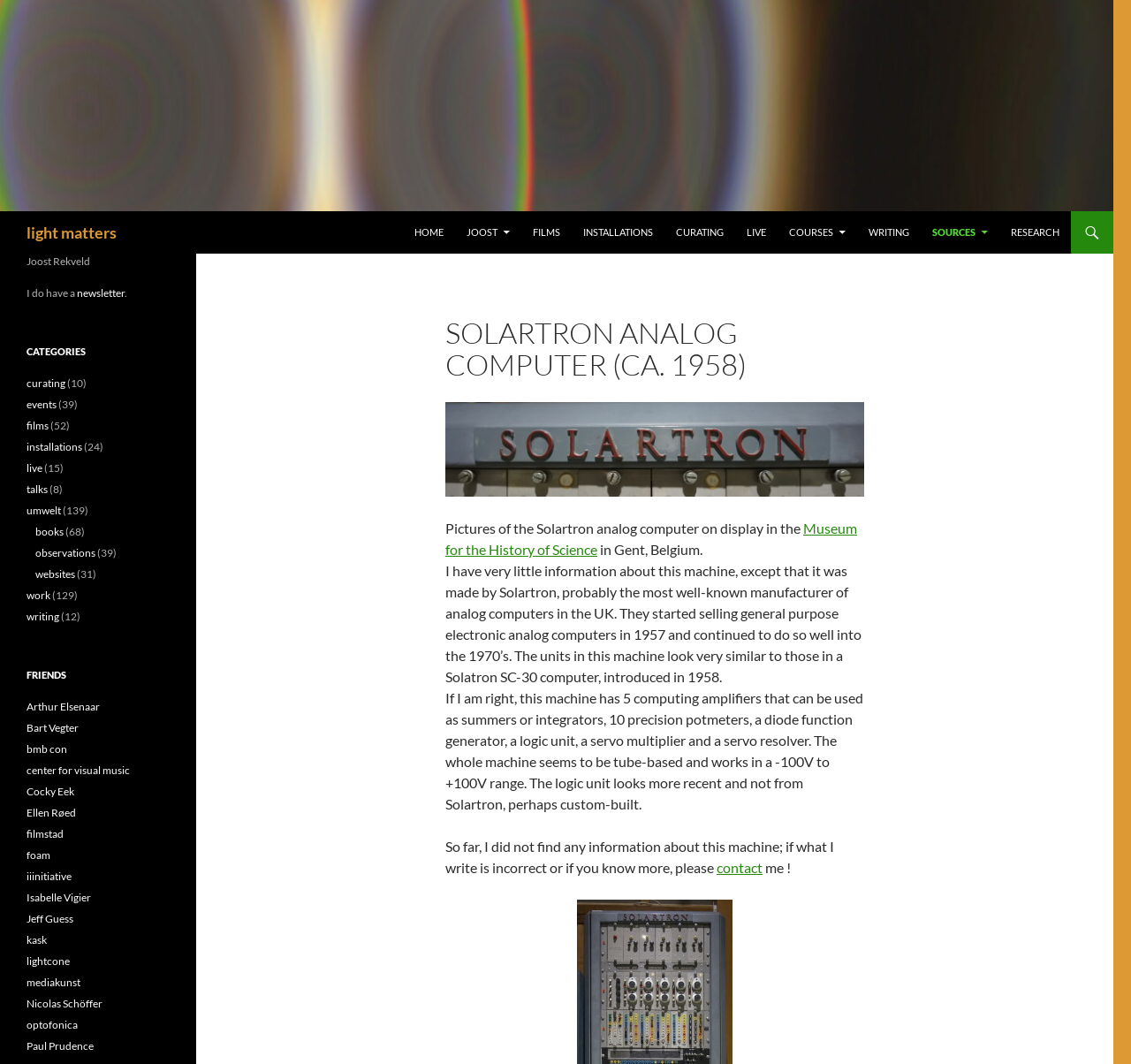Determine the bounding box coordinates of the element that should be clicked to execute the following command: "read more about 'curating'".

[0.023, 0.354, 0.058, 0.366]